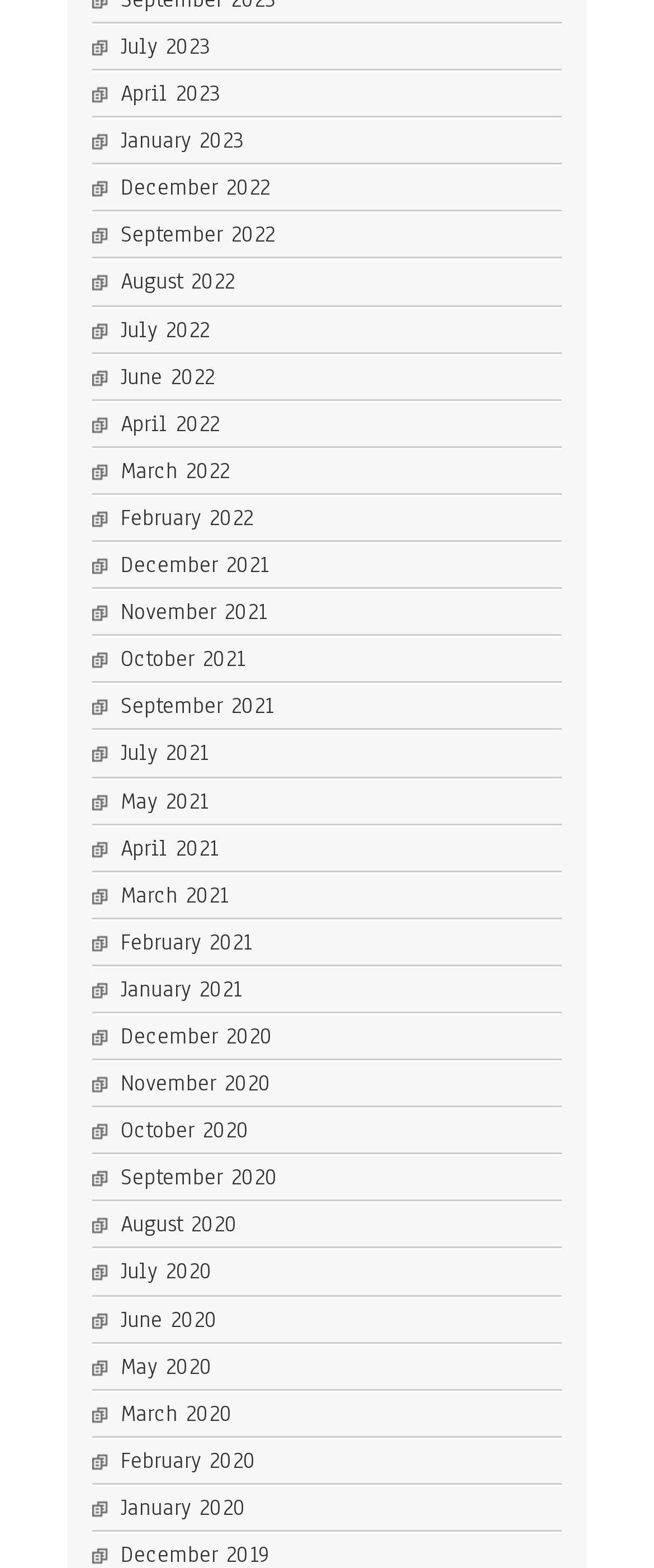Determine the bounding box coordinates of the section to be clicked to follow the instruction: "Go to April 2022". The coordinates should be given as four float numbers between 0 and 1, formatted as [left, top, right, bottom].

[0.185, 0.261, 0.336, 0.28]